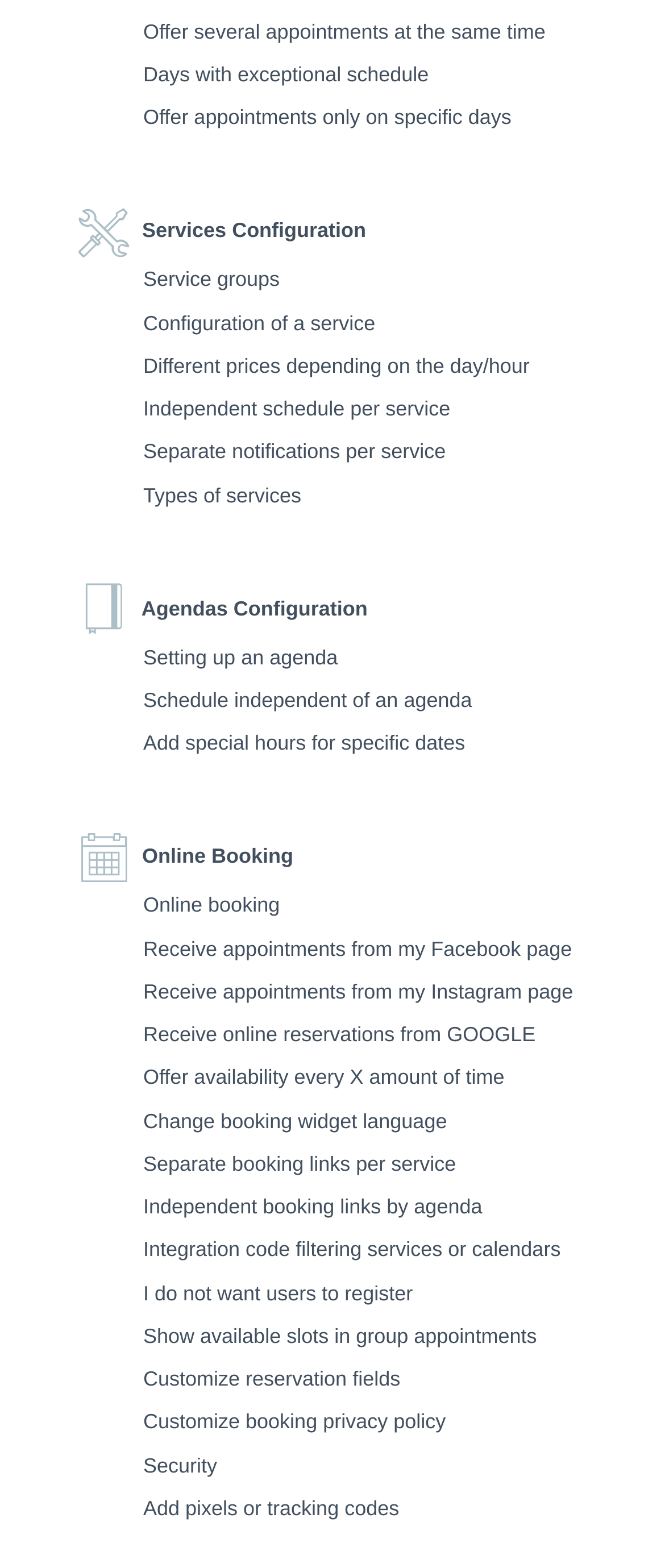Extract the bounding box coordinates of the UI element described by: "Receive online reservations from GOOGLE". The coordinates should include four float numbers ranging from 0 to 1, e.g., [left, top, right, bottom].

[0.215, 0.648, 0.9, 0.671]